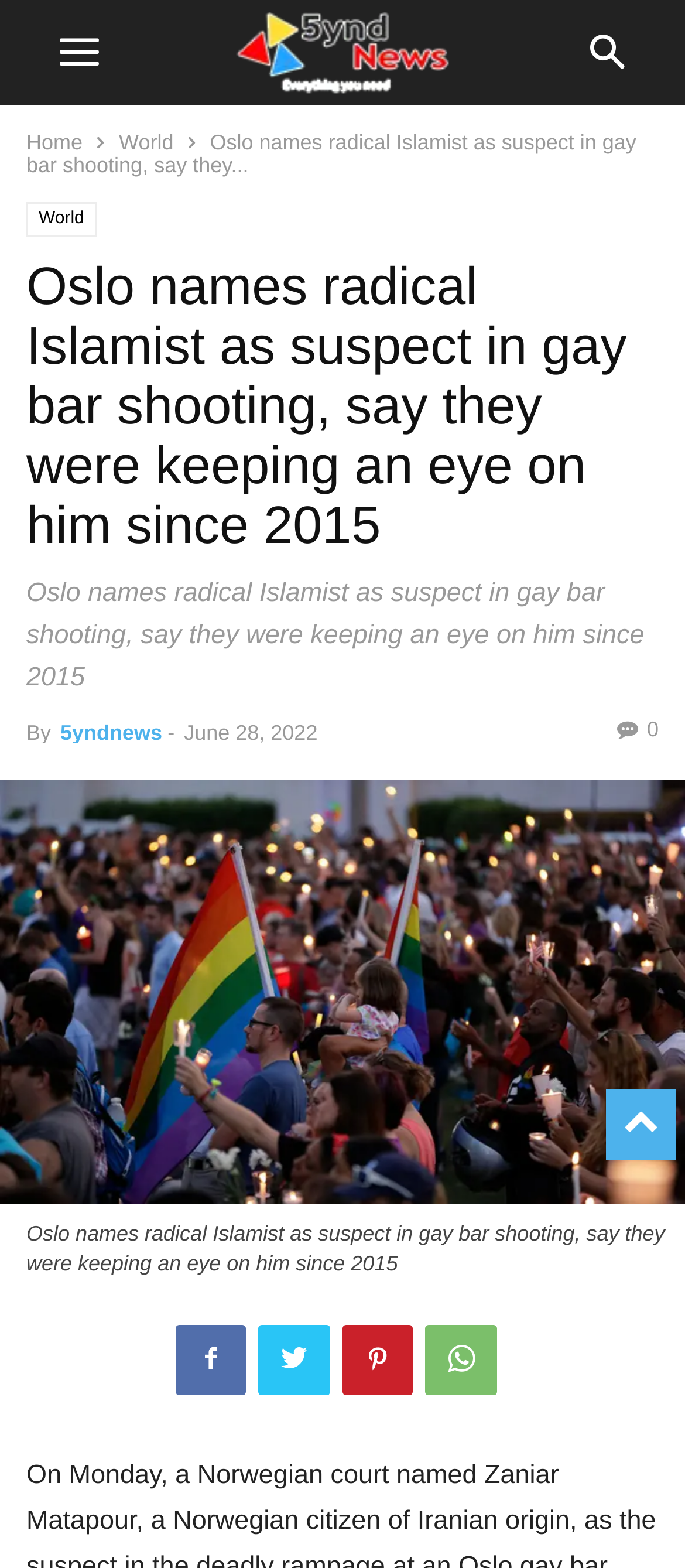When was the article published?
Look at the screenshot and respond with a single word or phrase.

June 28, 2022